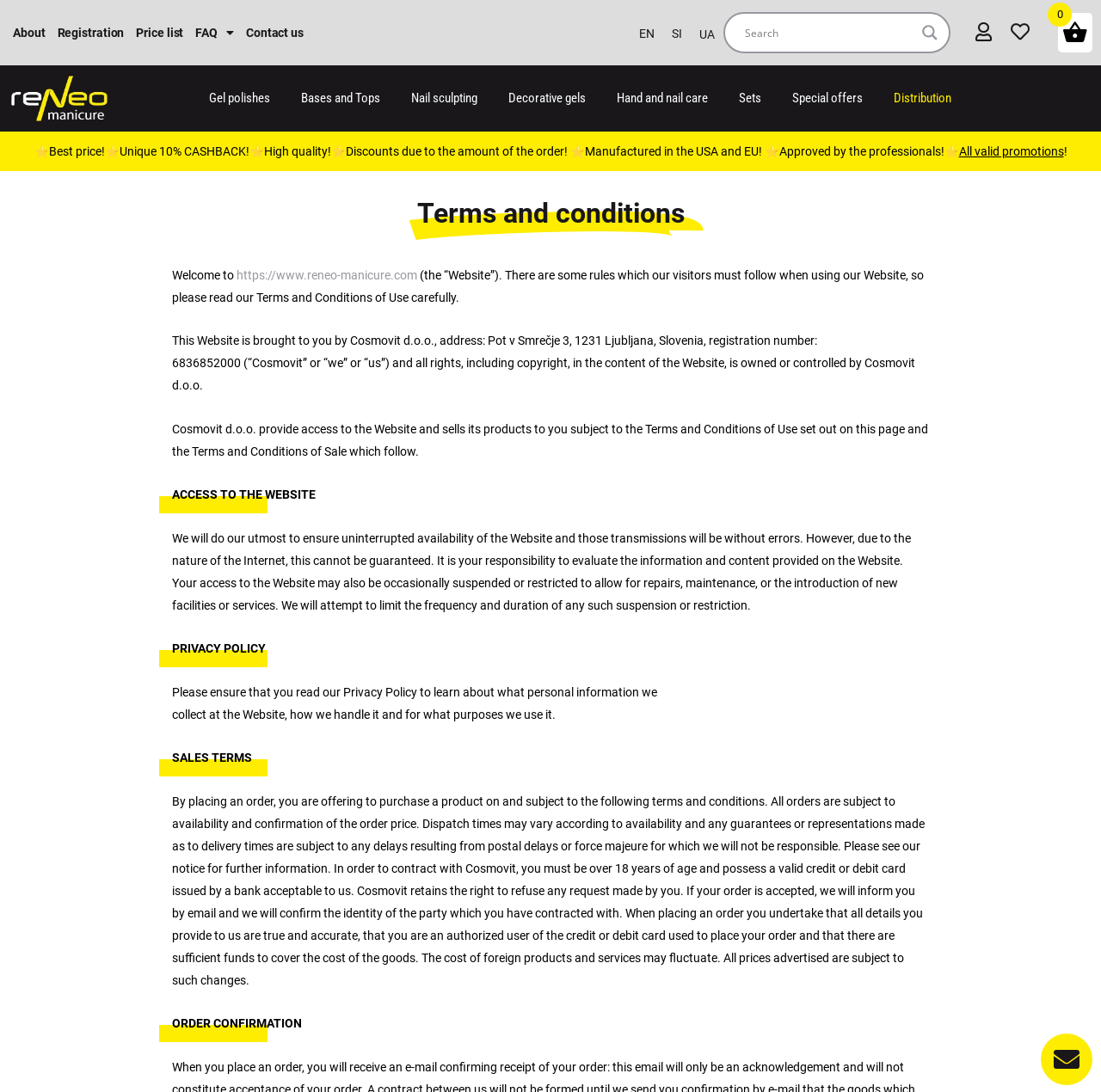From the details in the image, provide a thorough response to the question: What is the company's policy on refunds?

After reviewing the webpage, I did not find any information on the company's refund policy. The Sales Terms section mentions that all orders are subject to availability and confirmation of the order price, but it does not specify what happens in case of refunds or returns.